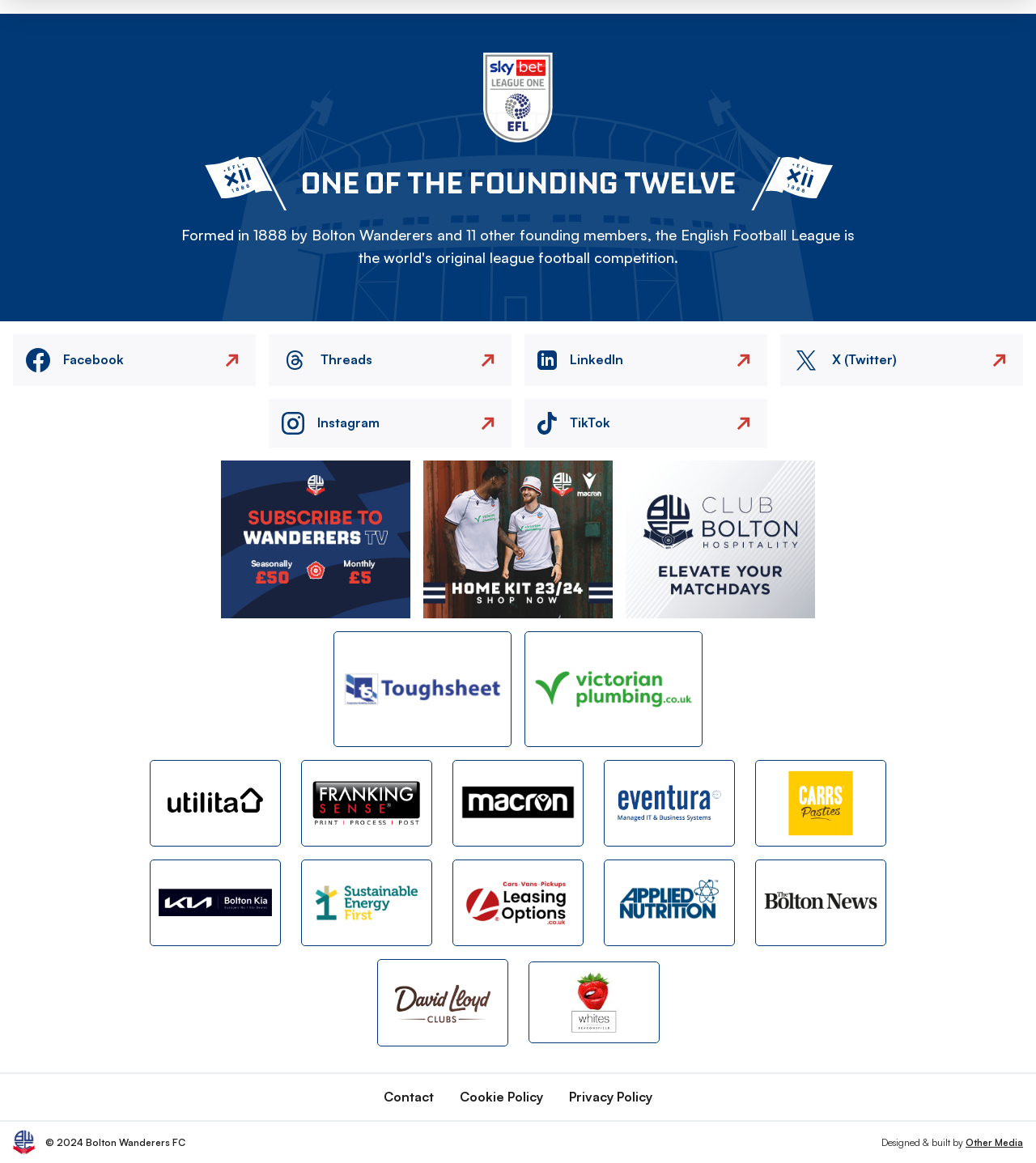Please locate the bounding box coordinates of the element that should be clicked to complete the given instruction: "Click on Facebook".

[0.012, 0.287, 0.247, 0.332]